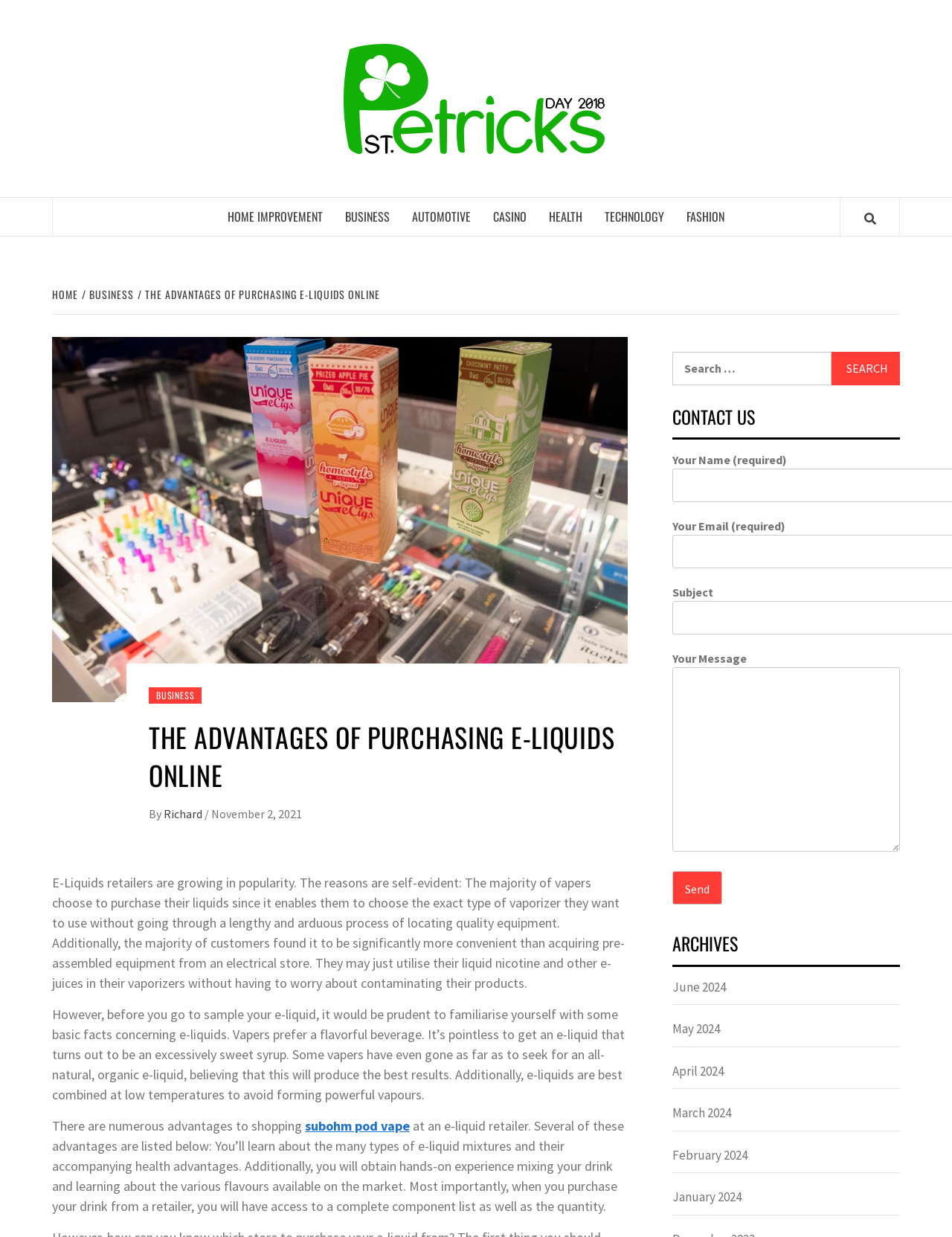Identify the bounding box coordinates for the element that needs to be clicked to fulfill this instruction: "Click on the 'February 2024' link". Provide the coordinates in the format of four float numbers between 0 and 1: [left, top, right, bottom].

[0.706, 0.926, 0.945, 0.948]